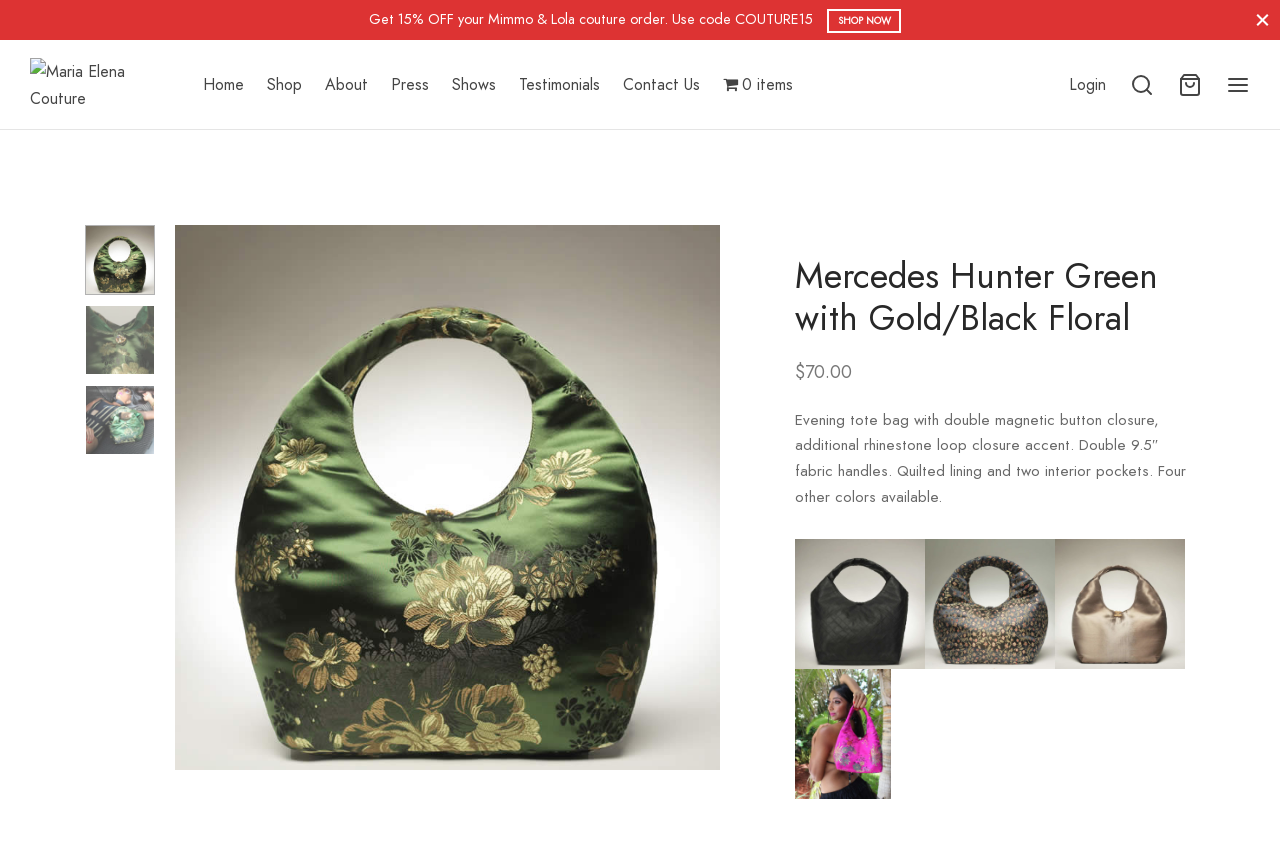Find the bounding box coordinates of the element to click in order to complete this instruction: "Explore the 'Uncategorized' section". The bounding box coordinates must be four float numbers between 0 and 1, denoted as [left, top, right, bottom].

None